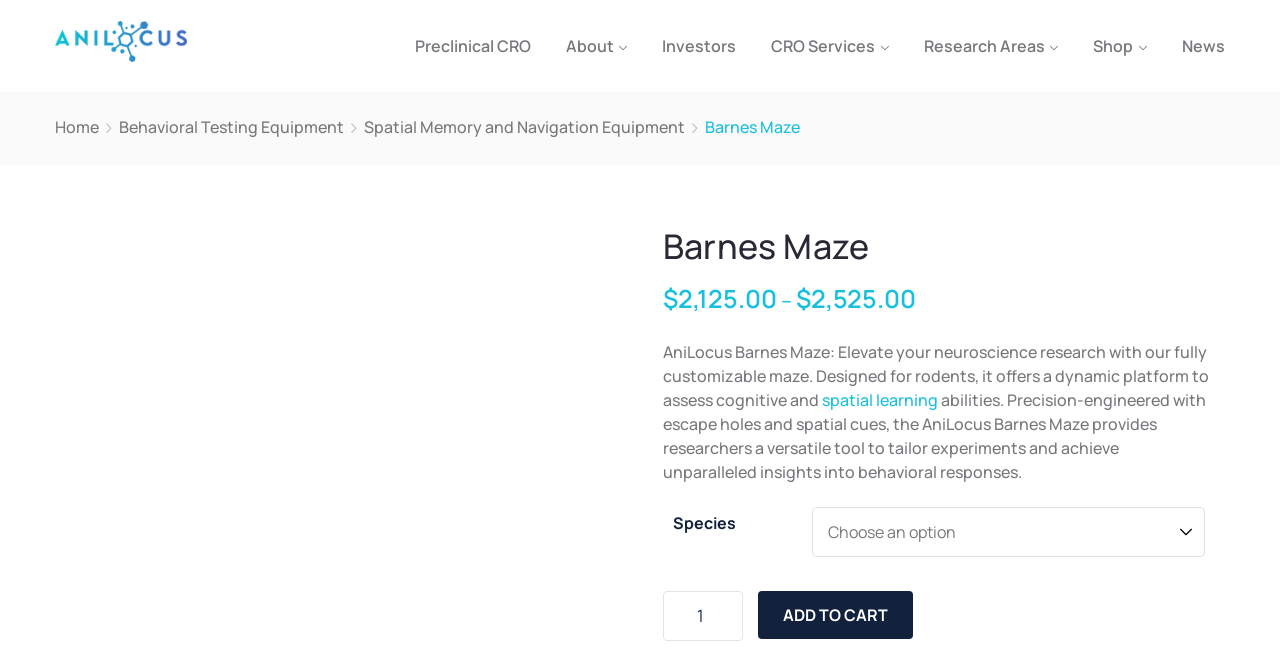Give the bounding box coordinates for the element described as: "Spatial Memory and Navigation Equipment".

[0.284, 0.177, 0.535, 0.21]